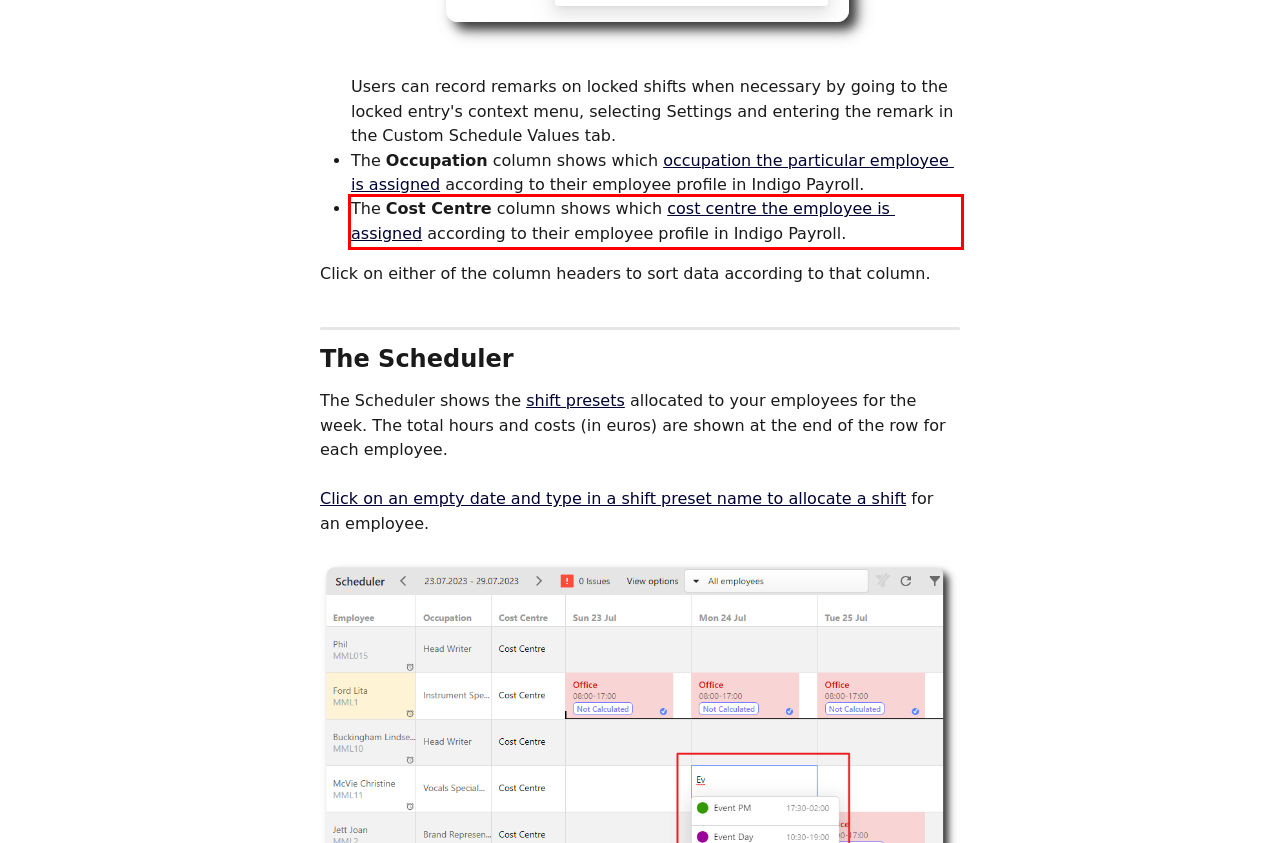Identify the text inside the red bounding box in the provided webpage screenshot and transcribe it.

The Cost Centre column shows which cost centre the employee is assigned according to their employee profile in Indigo Payroll.